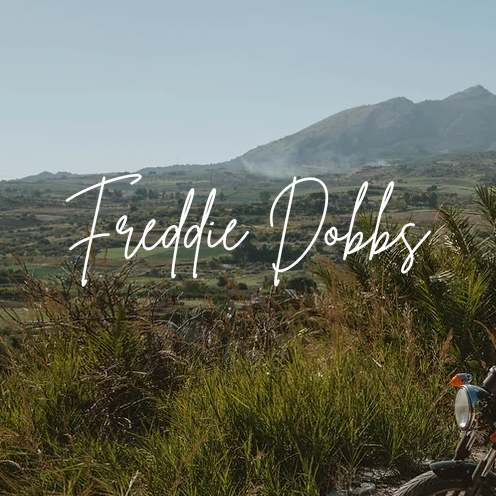Look at the image and answer the question in detail:
Is the landscape in the image urban?

The caption describes the image as featuring rolling hills and lush greenery, which implies a natural, rural, or countryside setting, rather than an urban environment.